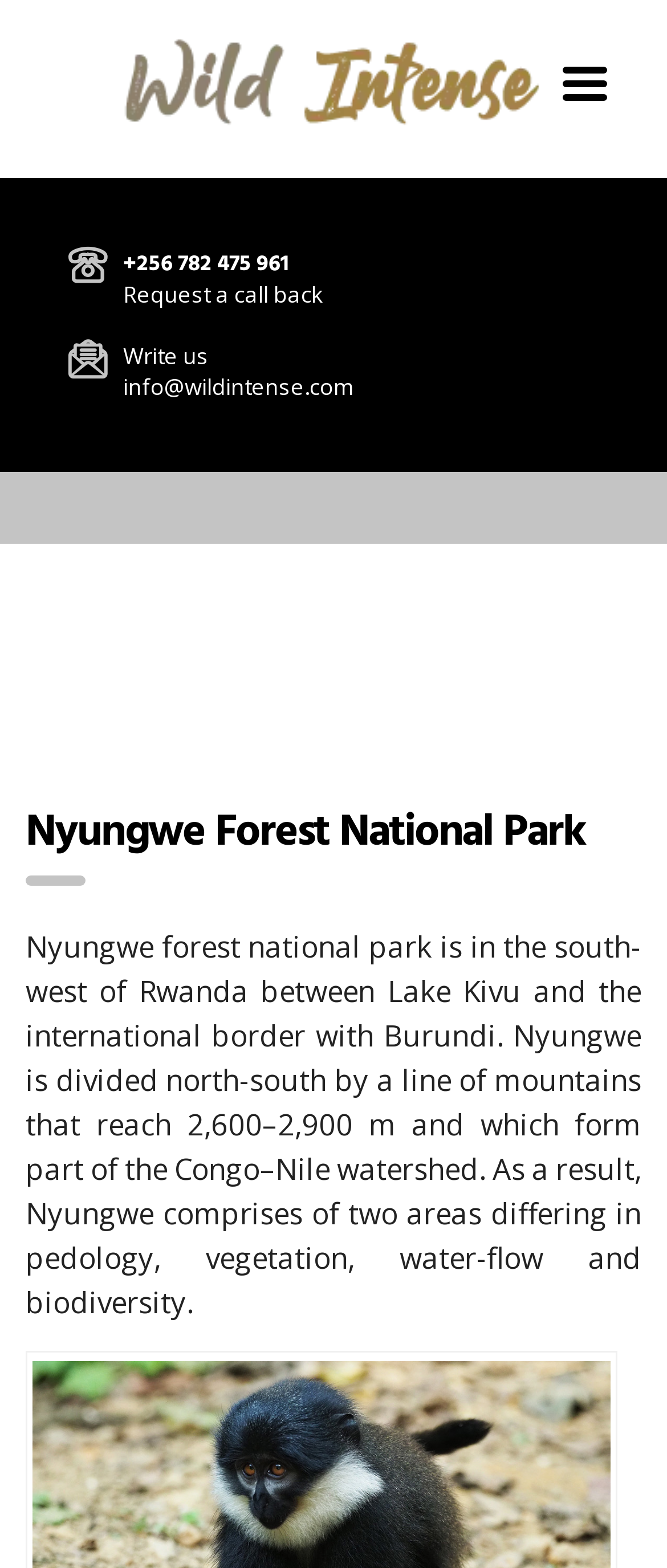What is the name of the tour operator mentioned on the webpage?
Answer the question with detailed information derived from the image.

The webpage mentions 'Uganda Gorilla & Rwanda Trekking Tours | Kenya Safari Adventures' as a link, indicating that Kenya Safari Adventures is a tour operator offering trekking tours in Uganda and Rwanda.